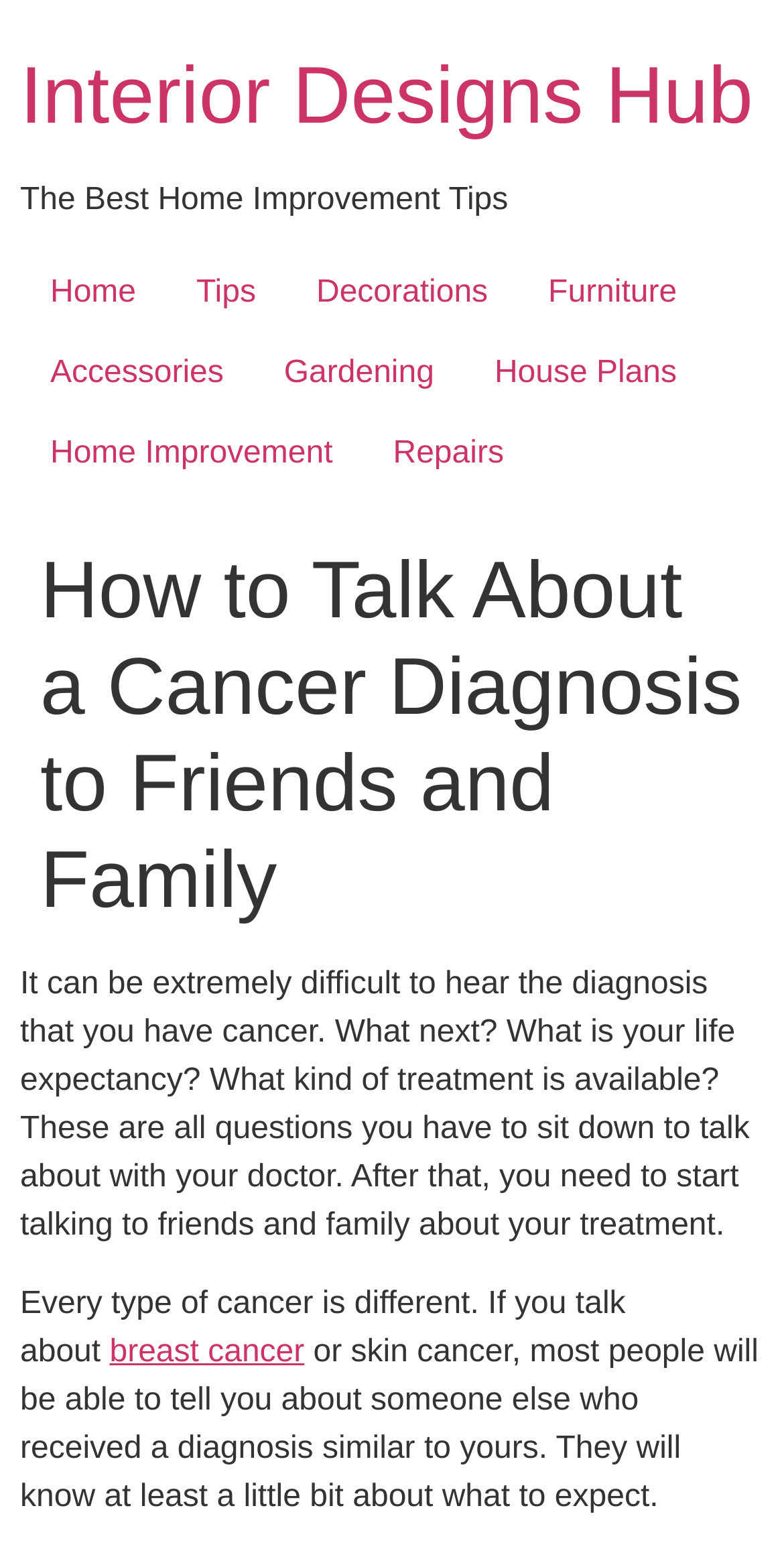Give the bounding box coordinates for the element described by: "Home".

[0.026, 0.163, 0.212, 0.214]